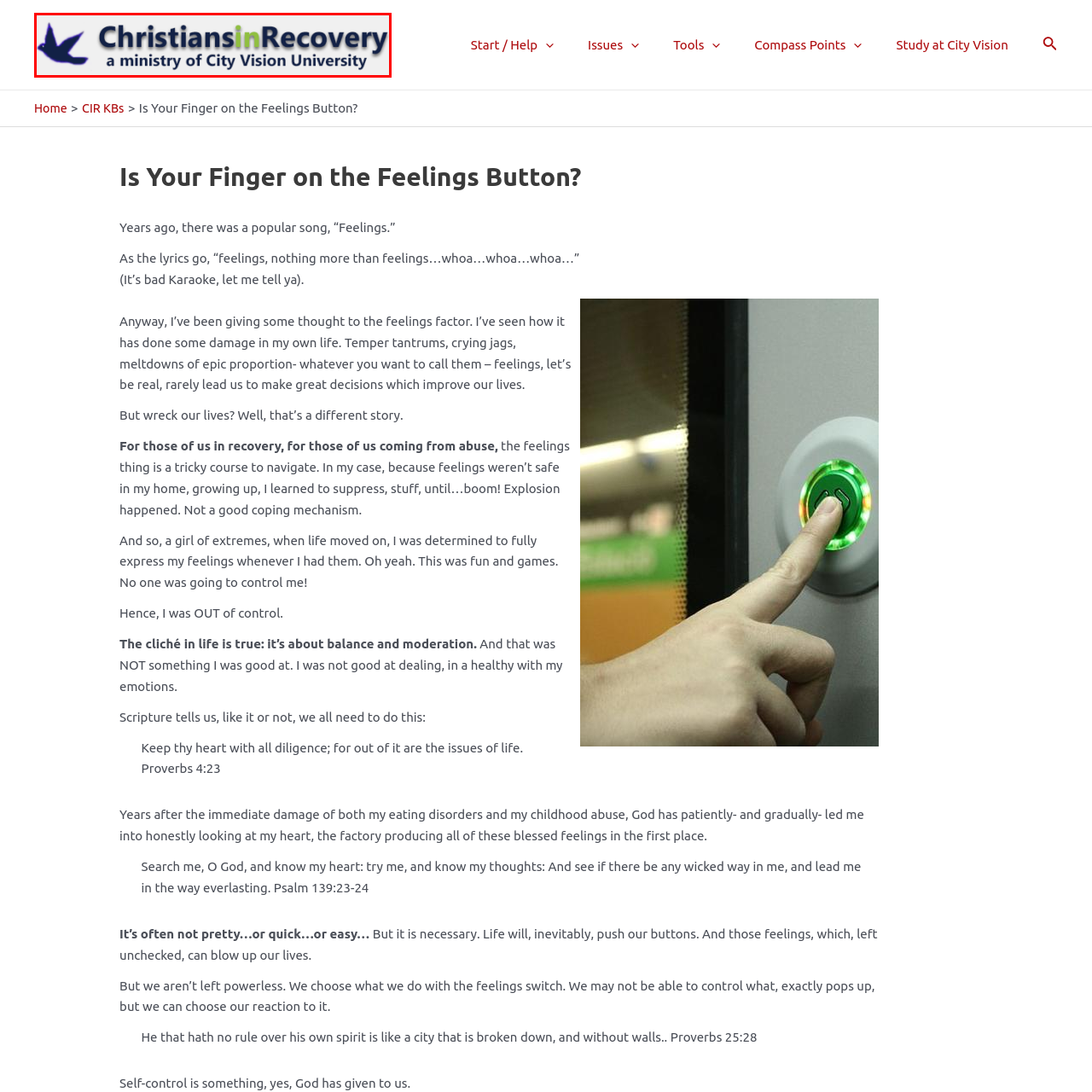Describe extensively the contents of the image within the red-bordered area.

The image features the logo of "Christians in Recovery," a ministry affiliated with City Vision University. The logo prominently displays a stylized blue dove, symbolizing peace and renewal, accompanying the text "Christians in Recovery." The phrase is accented with a vibrant green letter "in," emphasizing the community aspect of the ministry. Below the logo, the tagline "a ministry of City Vision University" clarifies its connection to the educational institution, reinforcing its mission to support individuals in recovery and promote healing within a faith-based framework. This branding reflects the organization's commitment to fostering recovery through spiritual guidance and community support.